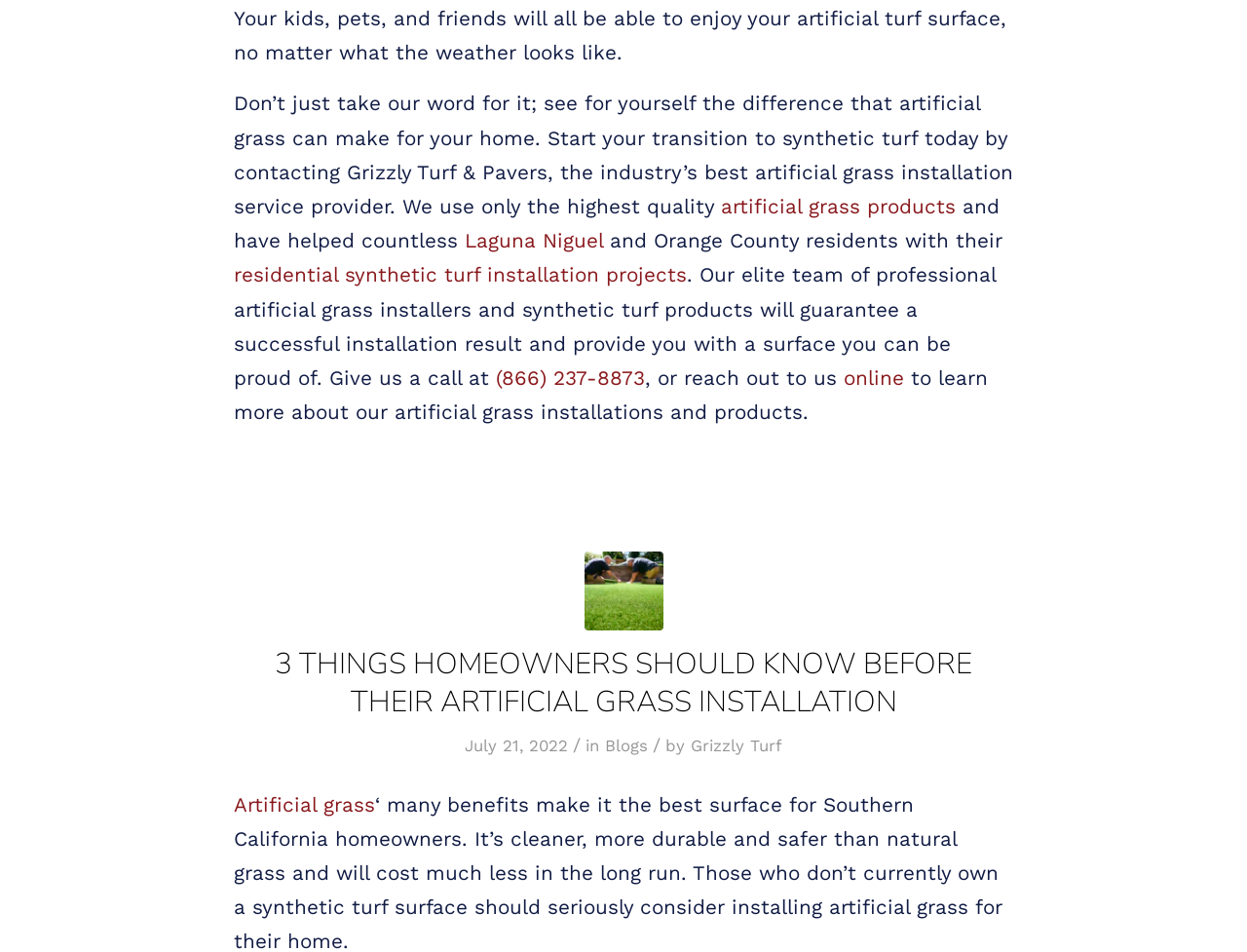Could you find the bounding box coordinates of the clickable area to complete this instruction: "Read the blog post about 3 things homeowners should know before their artificial grass installation"?

[0.22, 0.677, 0.78, 0.758]